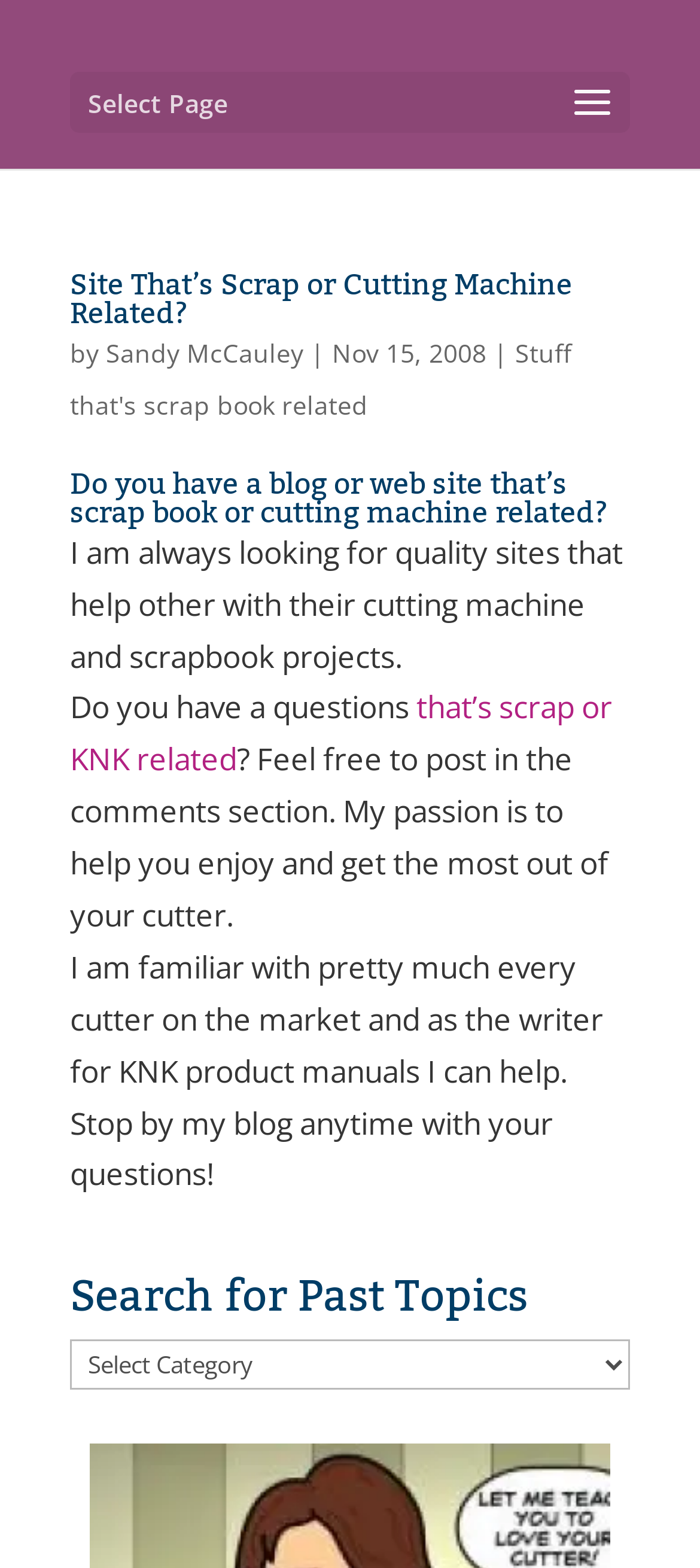What is the author's passion?
Answer the question with as much detail as possible.

The author's passion can be inferred from the text, which says 'My passion is to help you enjoy and get the most out of your cutter'.